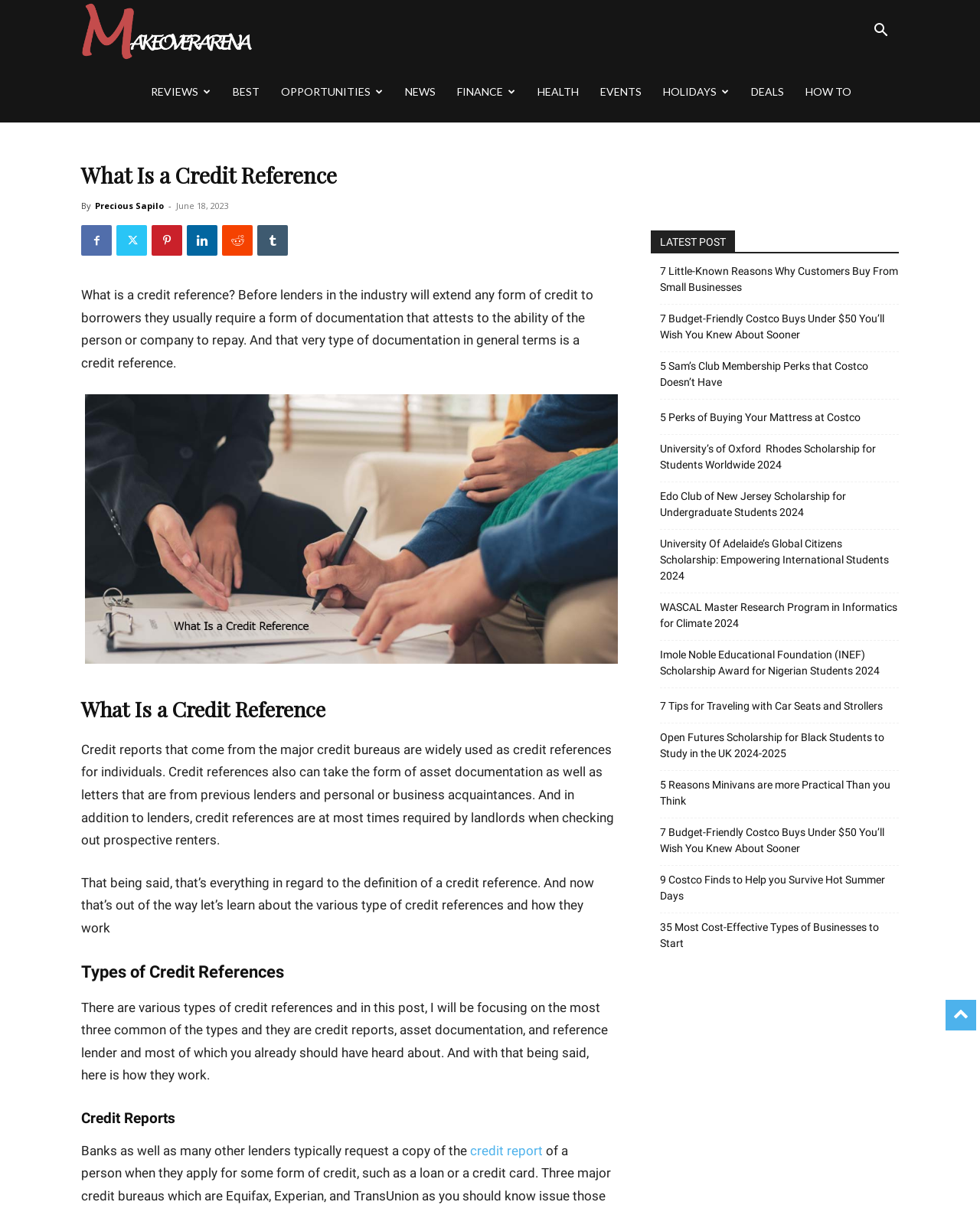Using the given description, provide the bounding box coordinates formatted as (top-left x, top-left y, bottom-right x, bottom-right y), with all values being floating point numbers between 0 and 1. Description: How To

[0.811, 0.051, 0.88, 0.102]